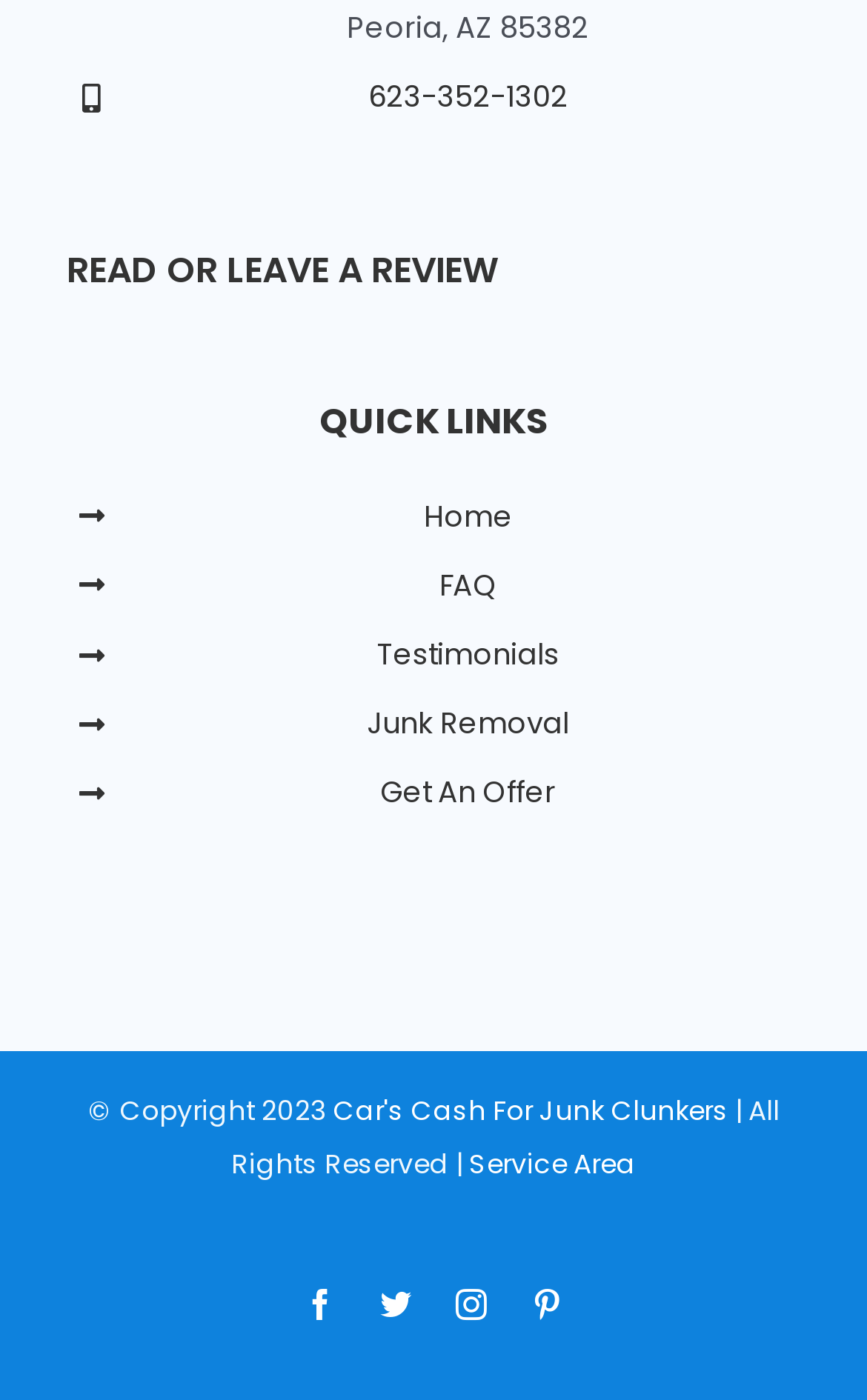Please specify the coordinates of the bounding box for the element that should be clicked to carry out this instruction: "Visit the Facebook page". The coordinates must be four float numbers between 0 and 1, formatted as [left, top, right, bottom].

[0.351, 0.921, 0.387, 0.943]